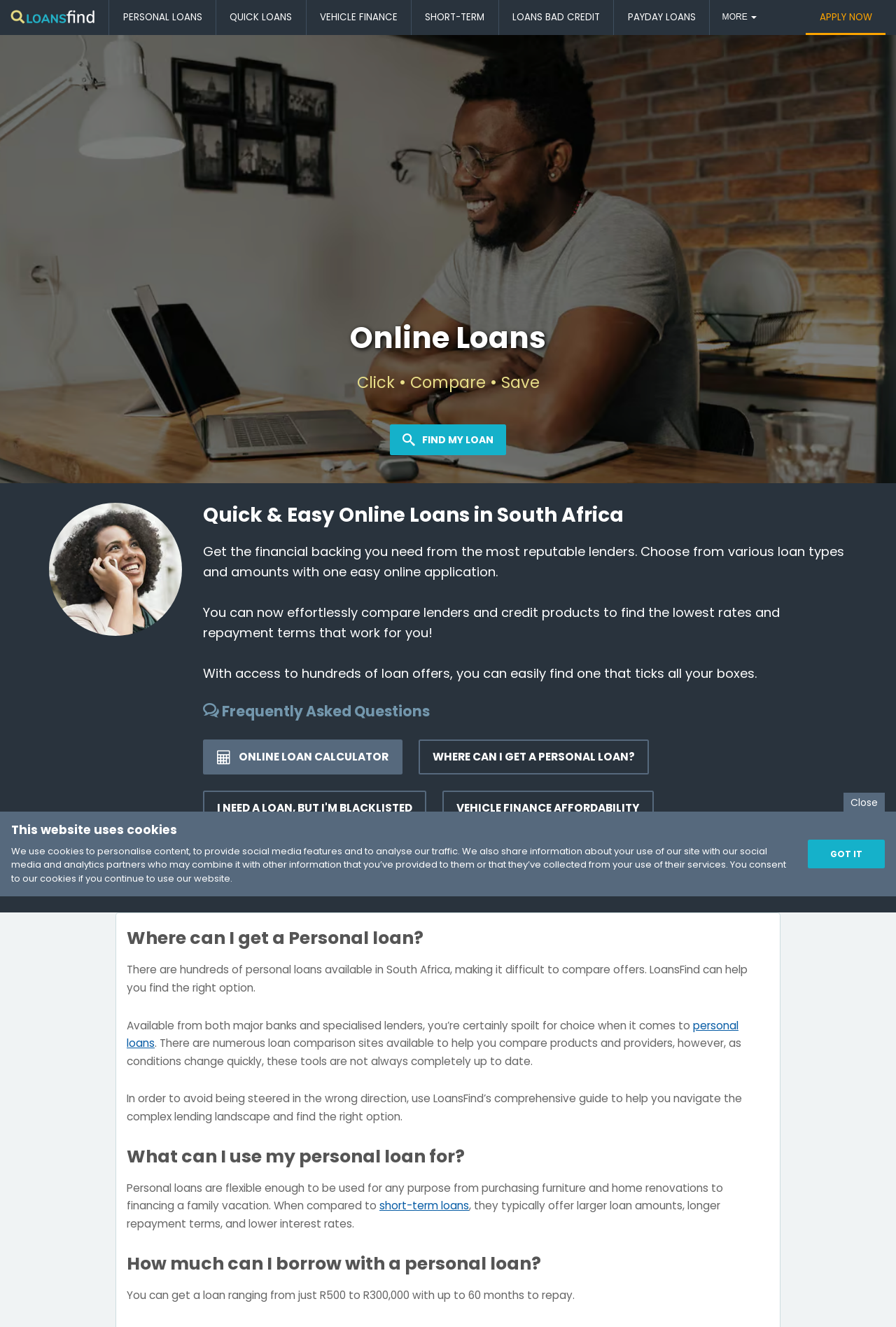Could you indicate the bounding box coordinates of the region to click in order to complete this instruction: "Get a quick loan".

[0.241, 0.0, 0.341, 0.026]